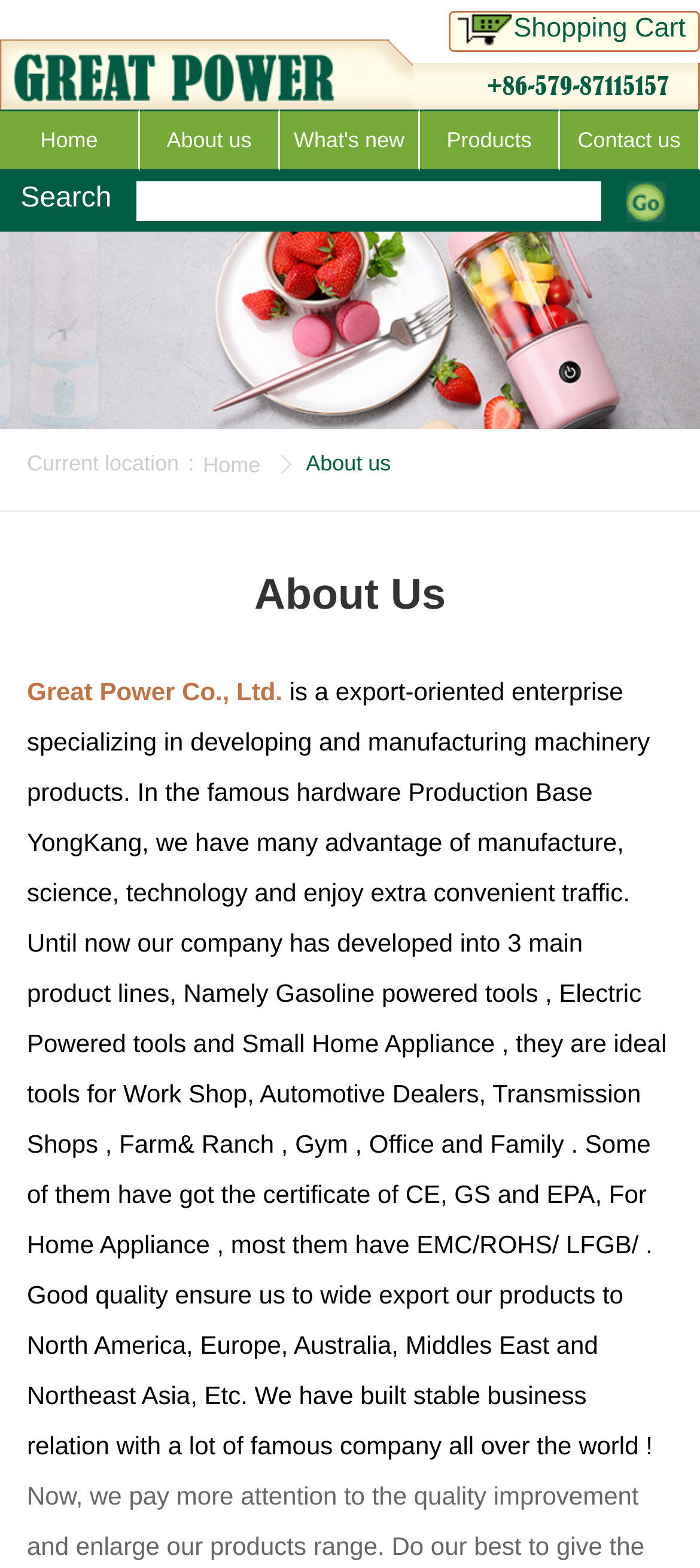Explain the webpage in detail, including its primary components.

The webpage is about Great Power Co., Ltd., an export-oriented enterprise specializing in developing and manufacturing machinery products. At the top left corner, there is a link with no text, followed by a series of links for navigation, including "Home", "About us", "What's new", "Products", and "Contact us". Below these links, there is a search bar with a text box and a "Search" button.

On the top right corner, there is a link to a shopping cart, accompanied by a small image. Next to it, the company's phone number "+86-579-87115157" is displayed.

In the main content area, there is a heading "About Us" followed by the company's name "Great Power Co., Ltd." in a smaller font. Below this, there is a paragraph of text describing the company's products and business, including its main product lines, certifications, and export markets.

There are two images on the page, one is a small icon next to the shopping cart link, and the other is not described. The overall layout is organized, with clear headings and concise text, making it easy to navigate and read.